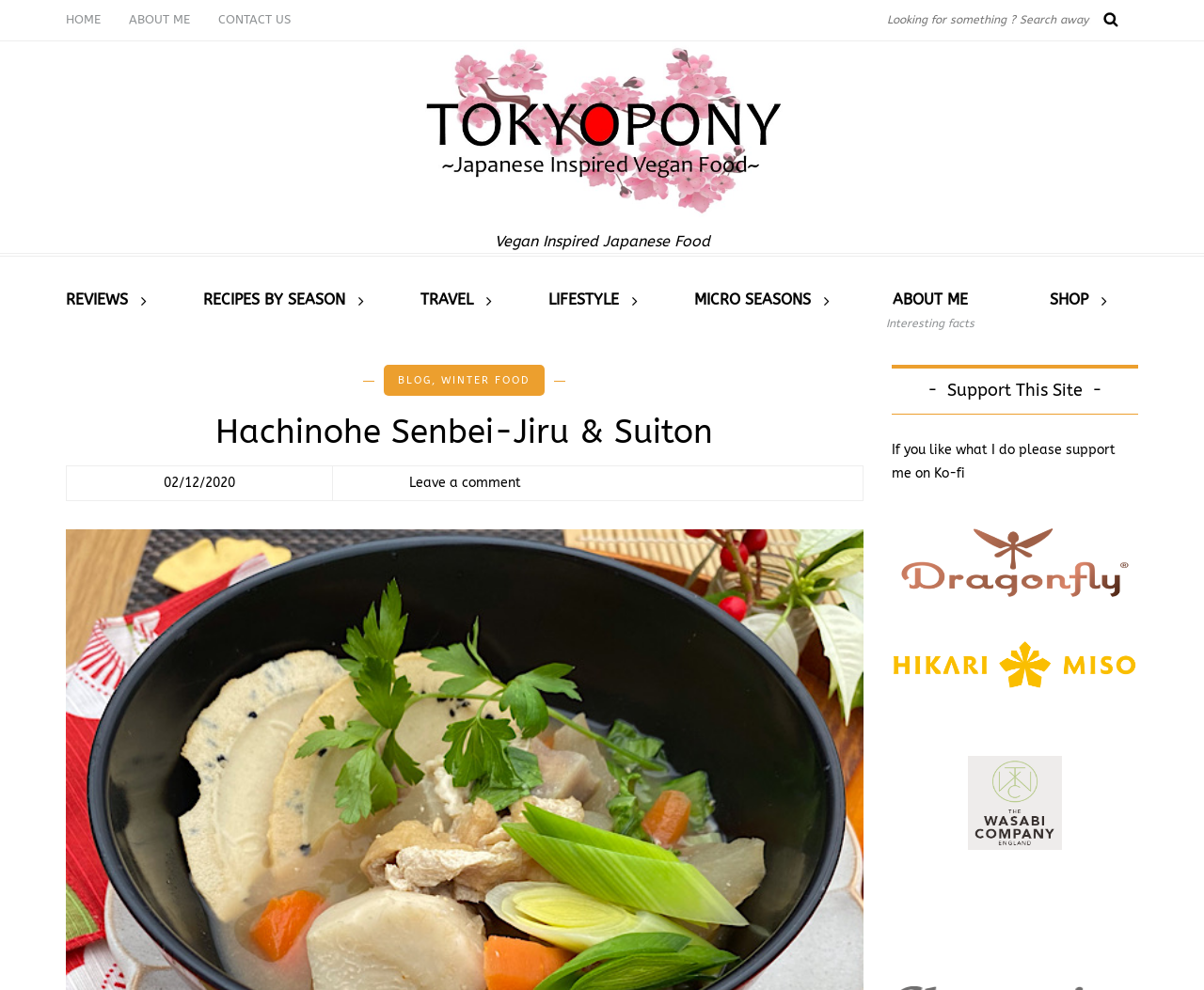What is the theme of the website?
Analyze the image and provide a thorough answer to the question.

I inferred the theme of the website by looking at the StaticText 'Vegan Inspired Japanese Food' and the links related to food, such as 'RECIPES BY SEASON' and 'WINTER FOOD', which suggest that the website is focused on Japanese food.